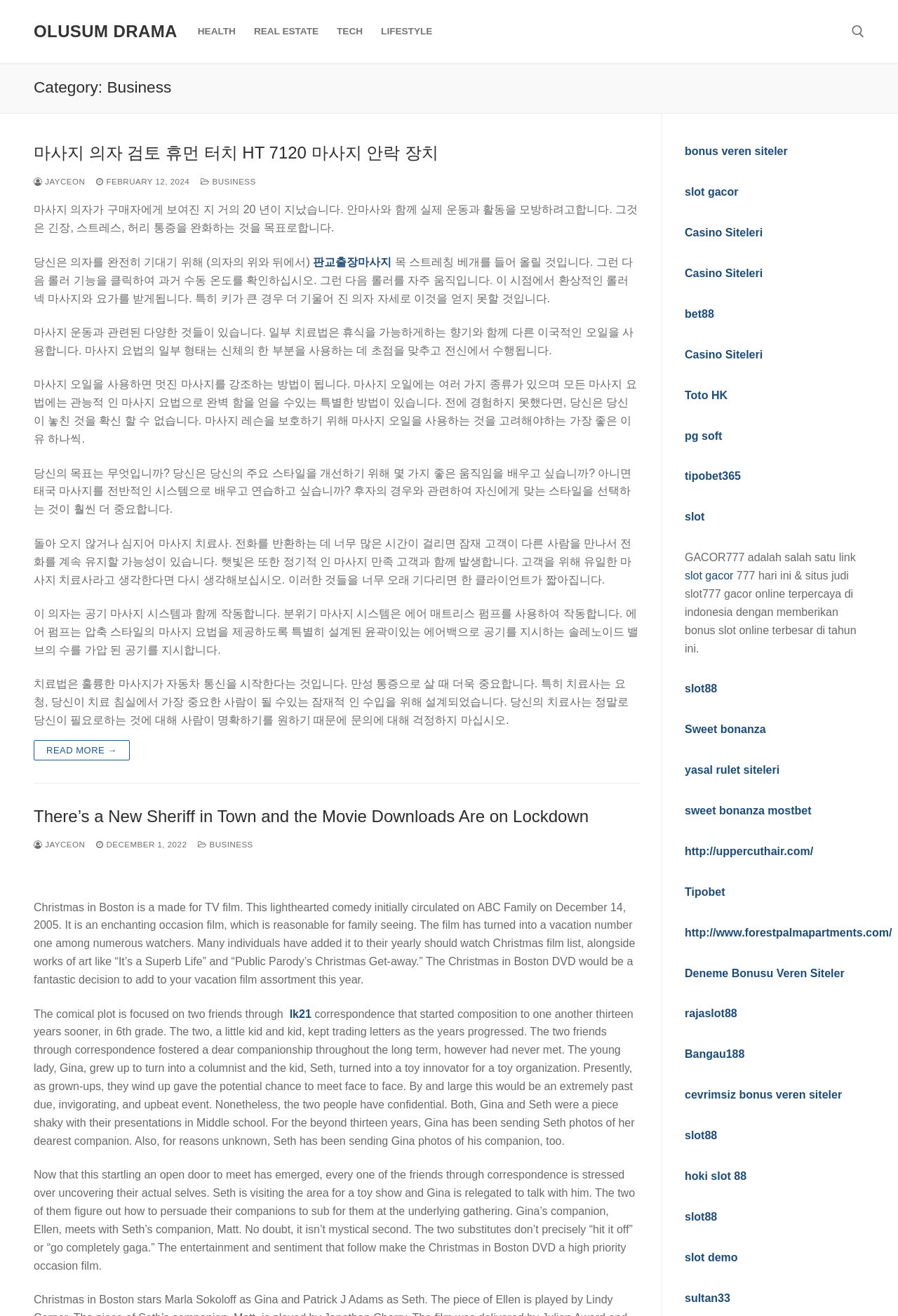Generate a comprehensive caption for the webpage you are viewing.

The webpage is about business and lifestyle, with a focus on massage chairs and related topics. At the top, there are several links to different categories, including "OLUSUM DRAMA", "HEALTH", "REAL ESTATE", "TECH", and "LIFESTYLE". 

Below the category links, there is a search tool with a text input field and a search button. 

The main content of the page is an article about massage chairs, with a heading "마사지 의자 검토 휴먼 터치 HT 7120 마사지 안락 장치" and several paragraphs of text describing the benefits and features of the chair. There are also links to related topics, such as "판교출장마사지" and "마사지 오일".

The article is divided into sections, each with a heading and several paragraphs of text. The sections cover topics such as the benefits of massage, how to use the massage chair, and the different types of massage oil that can be used.

Throughout the article, there are links to other related articles and websites, such as "READ MORE →" and "bonus veren siteler". There are also several links to online casinos and gaming websites, such as "slot gacor" and "Tipobet".

At the bottom of the page, there are more links to online casinos and gaming websites, as well as a few links to unrelated websites, such as "http://uppercuthair.com/" and "http://www.forestpalmapartments.com/".